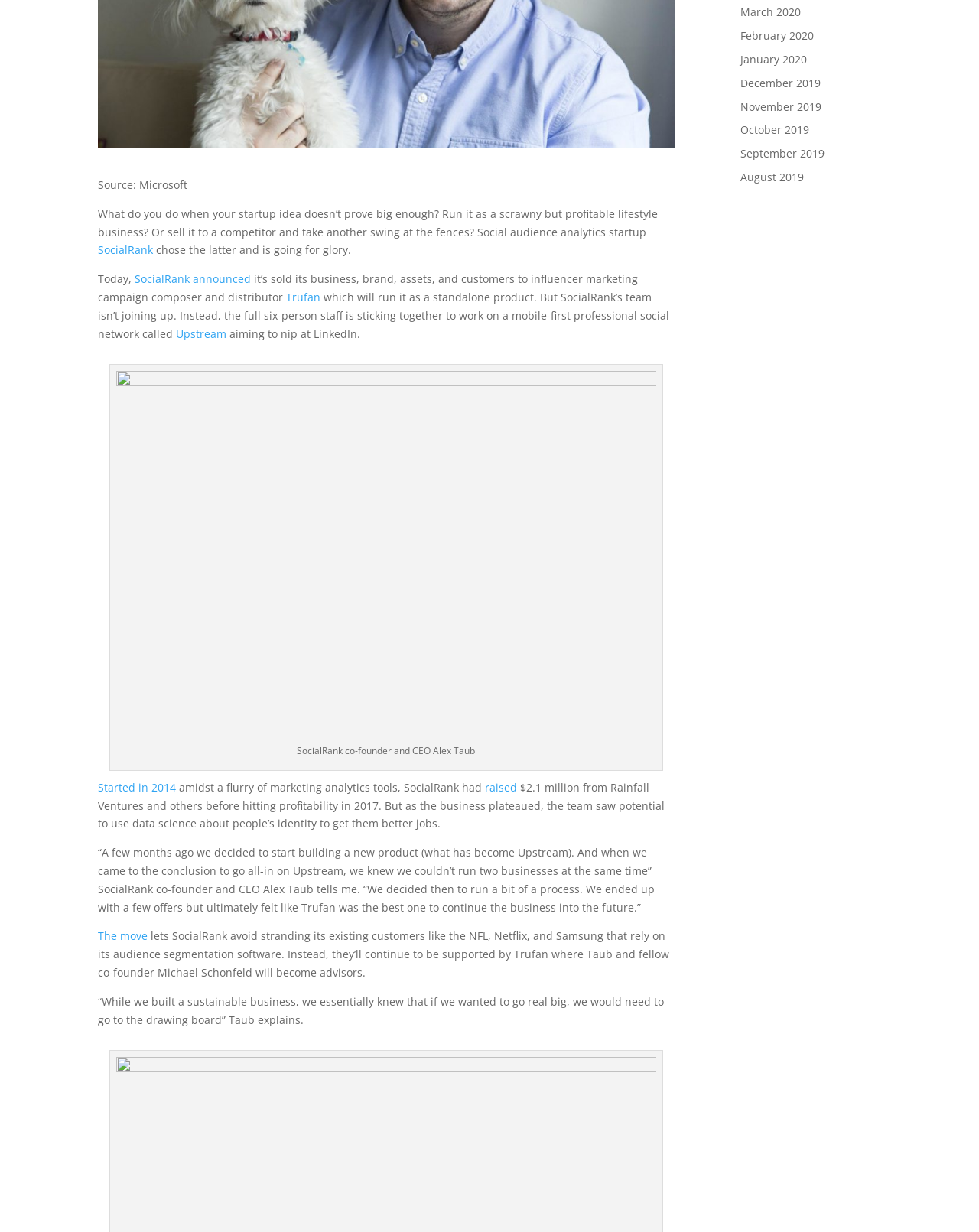Find the bounding box of the web element that fits this description: "September 2019".

[0.756, 0.119, 0.842, 0.13]